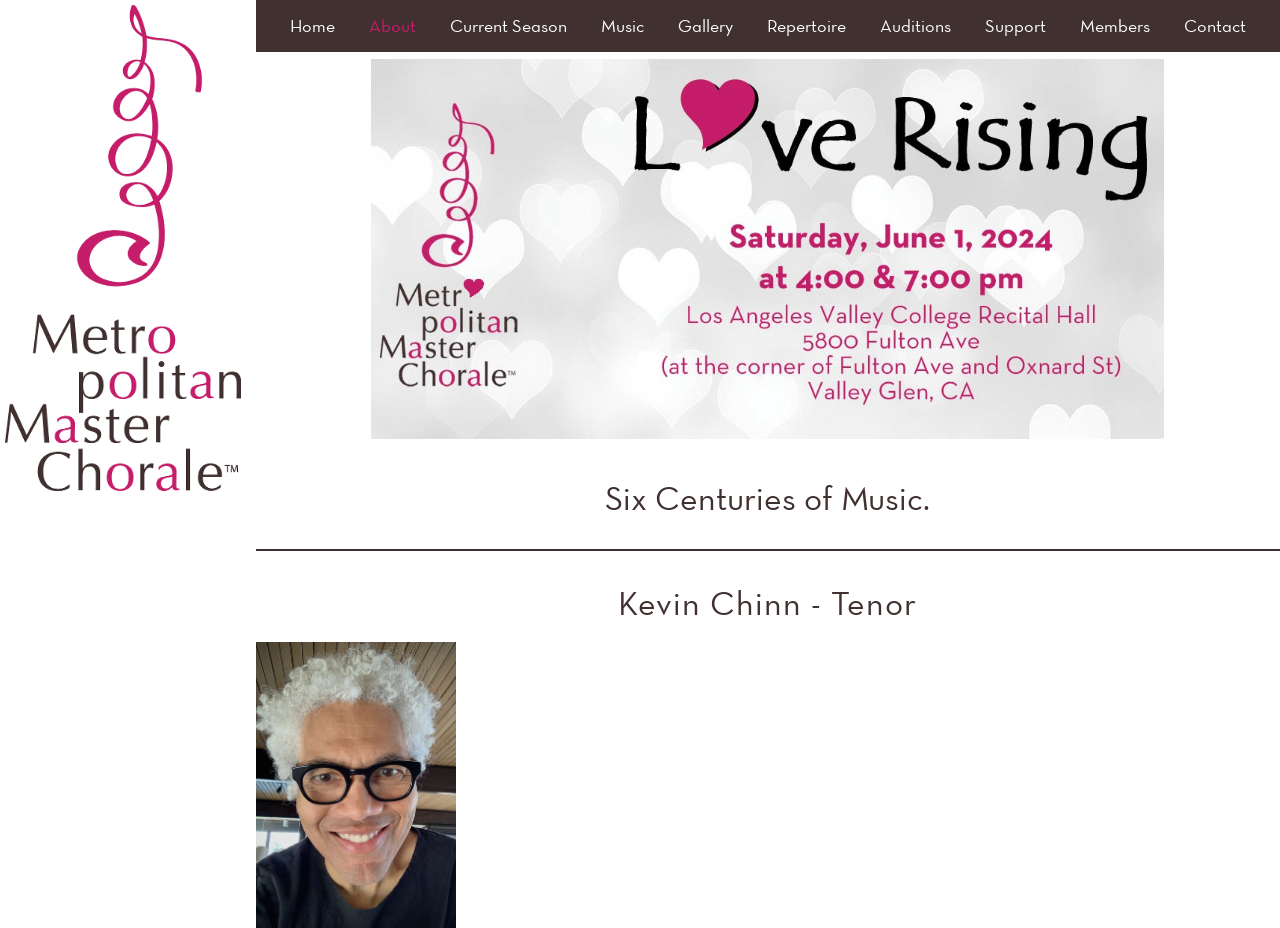Is there an image on the webpage?
Look at the image and respond with a one-word or short-phrase answer.

Yes